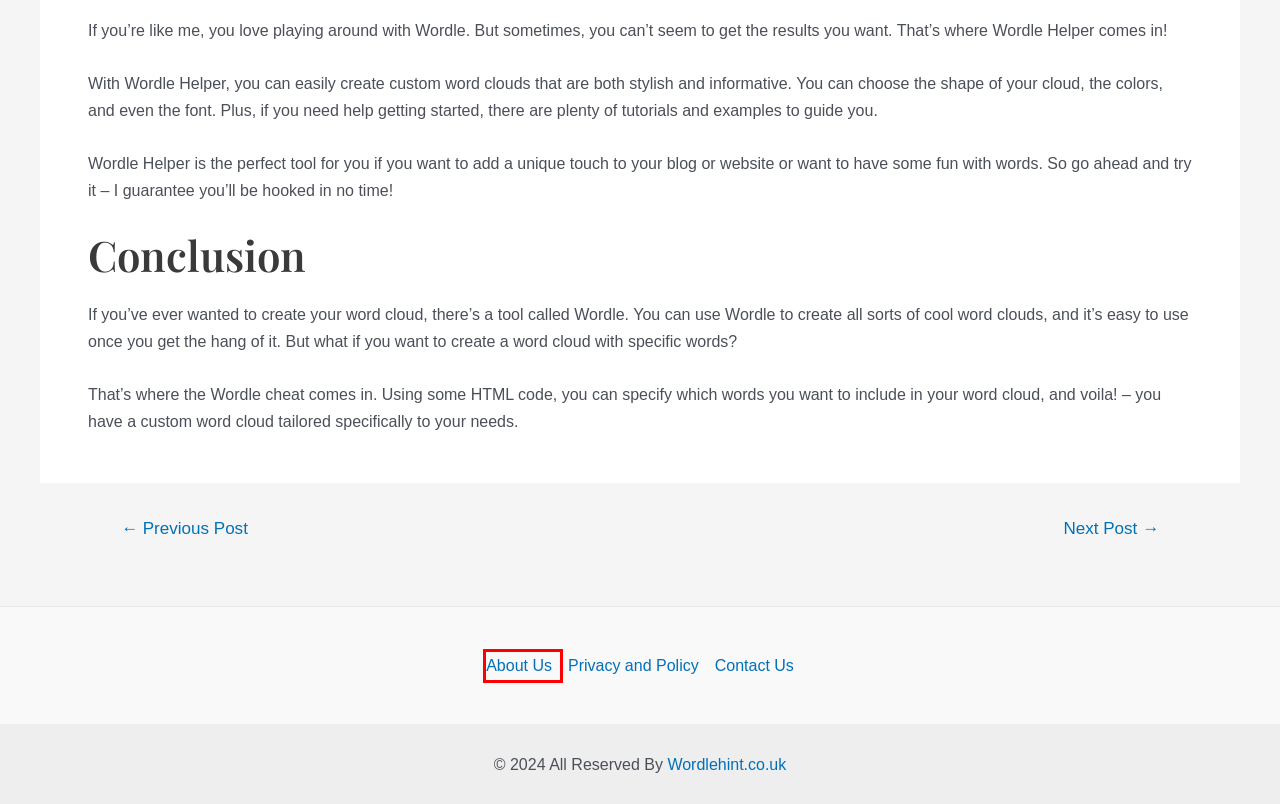You have a screenshot of a webpage, and a red bounding box highlights an element. Select the webpage description that best fits the new page after clicking the element within the bounding box. Options are:
A. Fashion
B. How to Work Wordle Finder
C. How to Play Wordle
D. About Us
E. Tech Archives | My Blog
F. Contact Us
G. Privacy and Policy
H. Sports

D